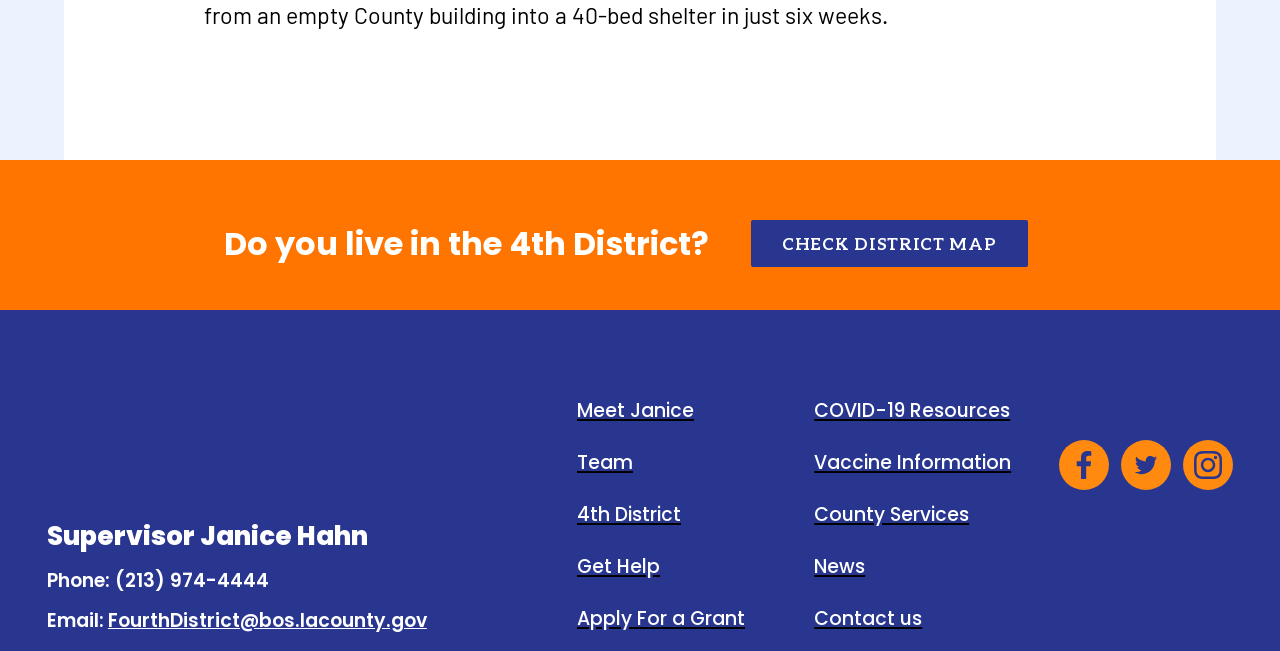Could you find the bounding box coordinates of the clickable area to complete this instruction: "Check district map"?

[0.587, 0.338, 0.803, 0.411]